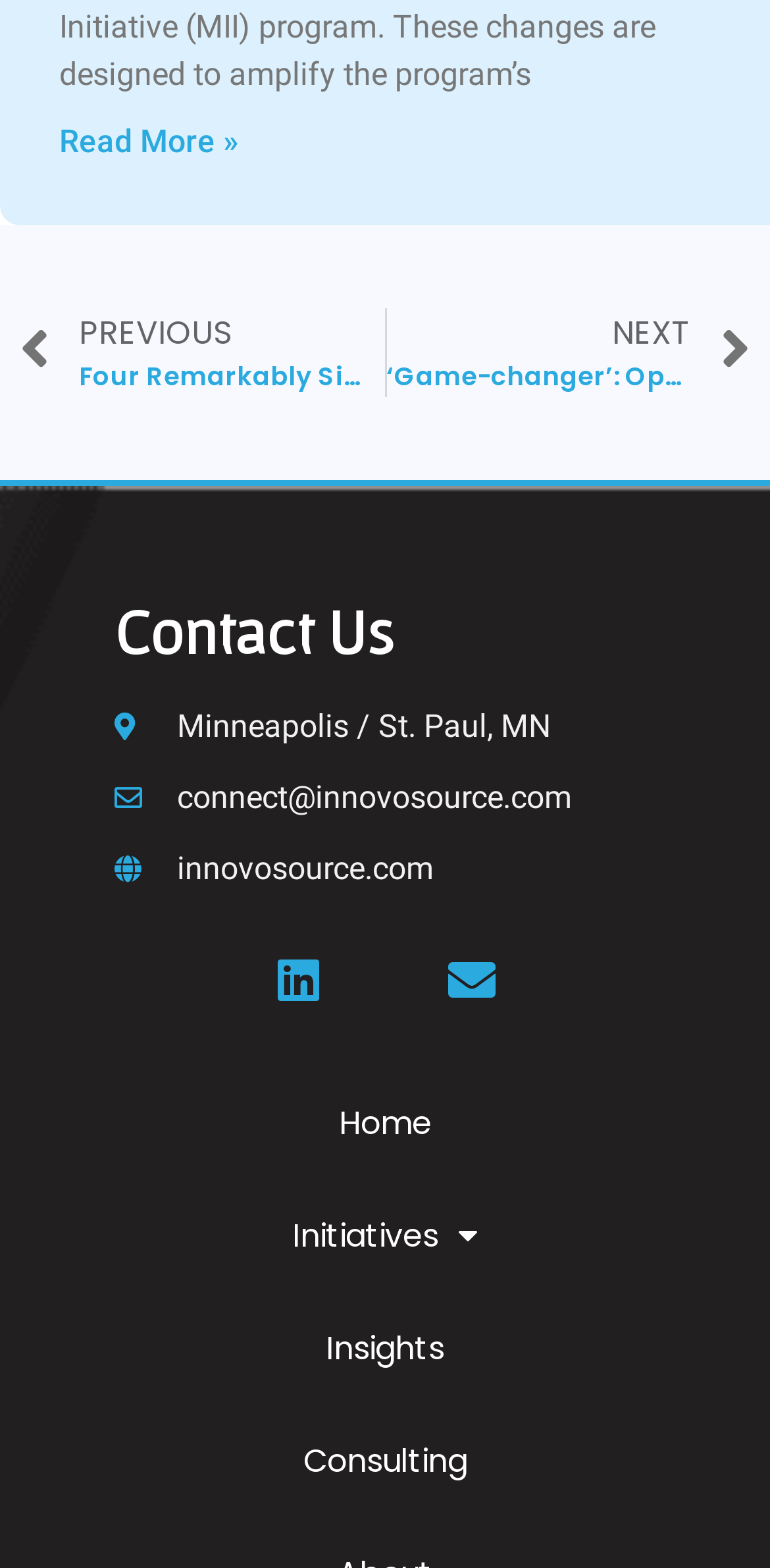Highlight the bounding box coordinates of the element that should be clicked to carry out the following instruction: "Contact us through email". The coordinates must be given as four float numbers ranging from 0 to 1, i.e., [left, top, right, bottom].

[0.149, 0.493, 0.851, 0.524]